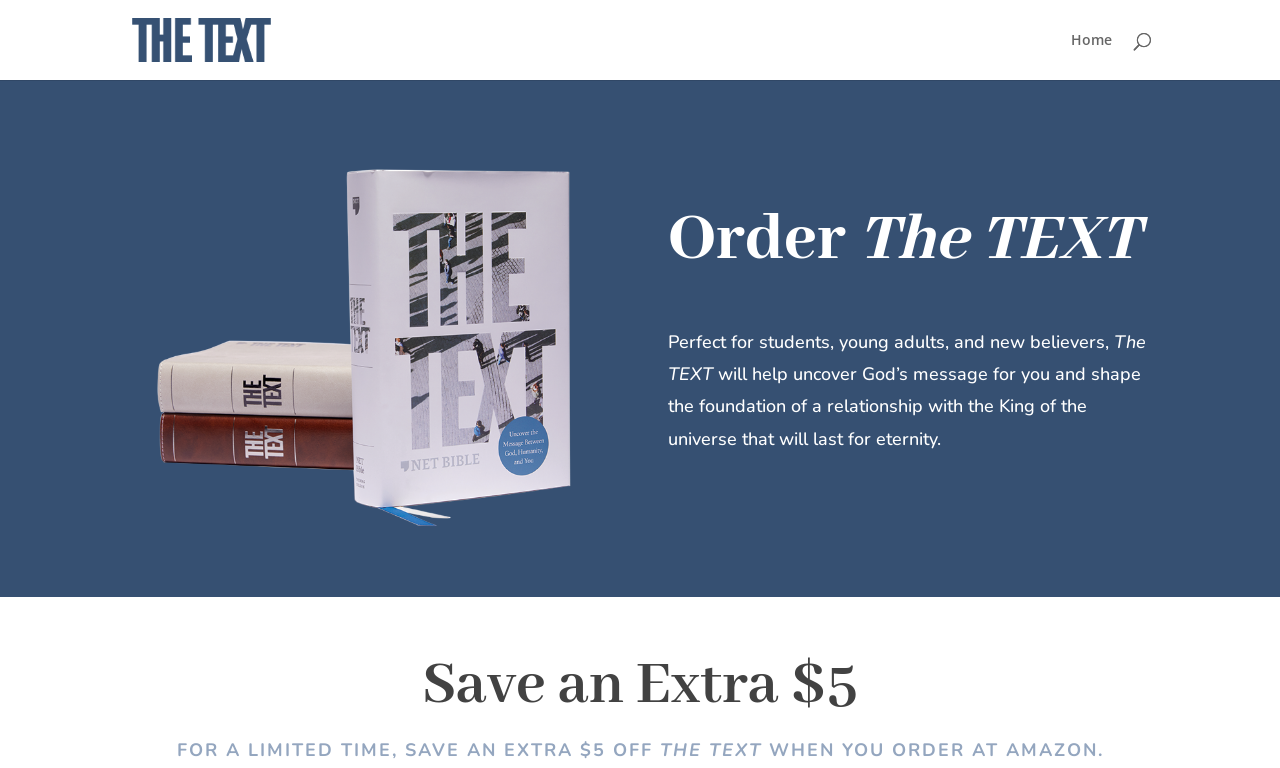What is the discount offered?
Based on the screenshot, give a detailed explanation to answer the question.

The heading 'Save an Extra $5' suggests that there is a discount of $5 being offered, possibly on the text or a related product.